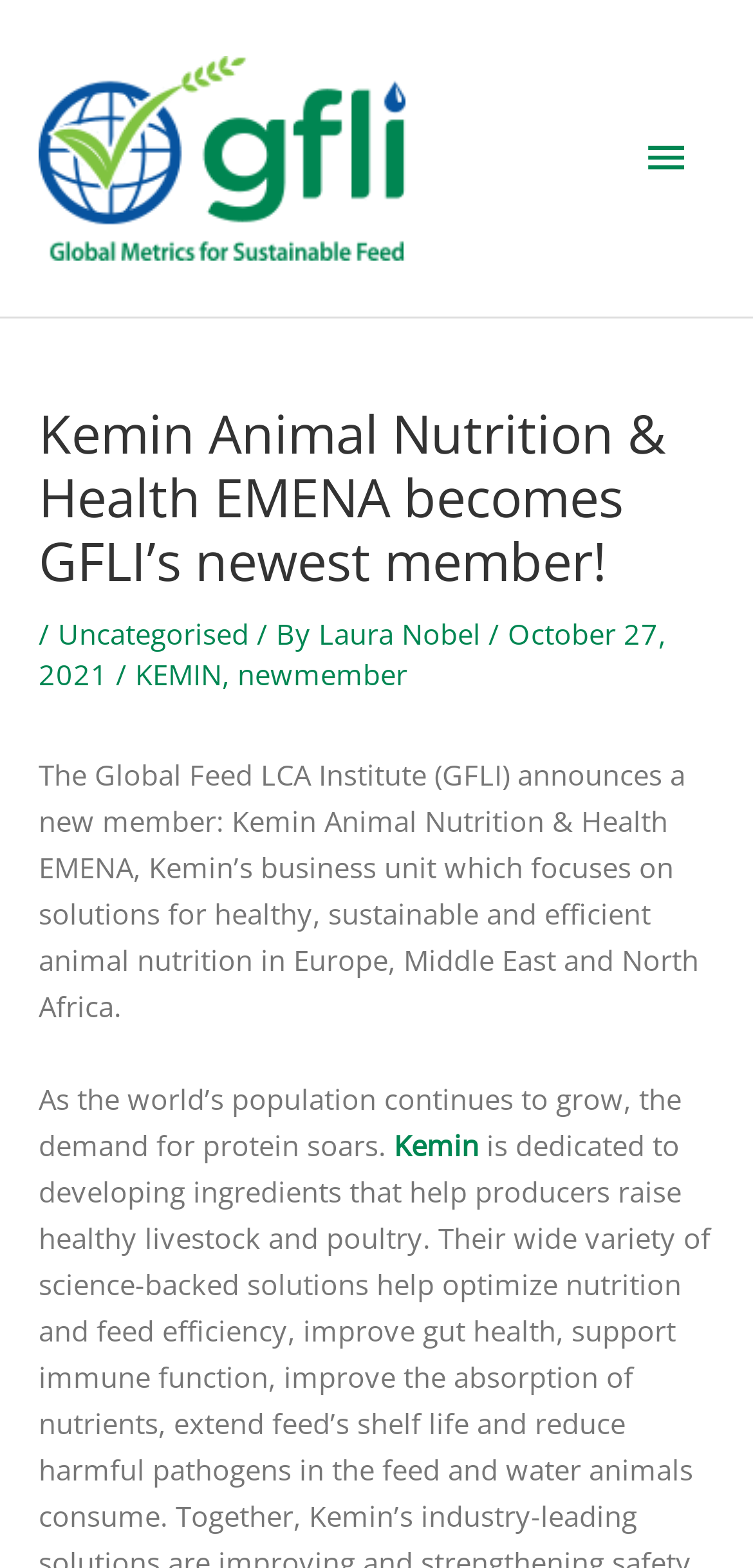What is the demand that soars according to the article?
Please provide a full and detailed response to the question.

The question asks for the demand that soars according to the article. By reading the text on the webpage, we can see that 'As the world’s population continues to grow, the demand for protein soars.' This clearly indicates that the demand that soars is the demand for protein.